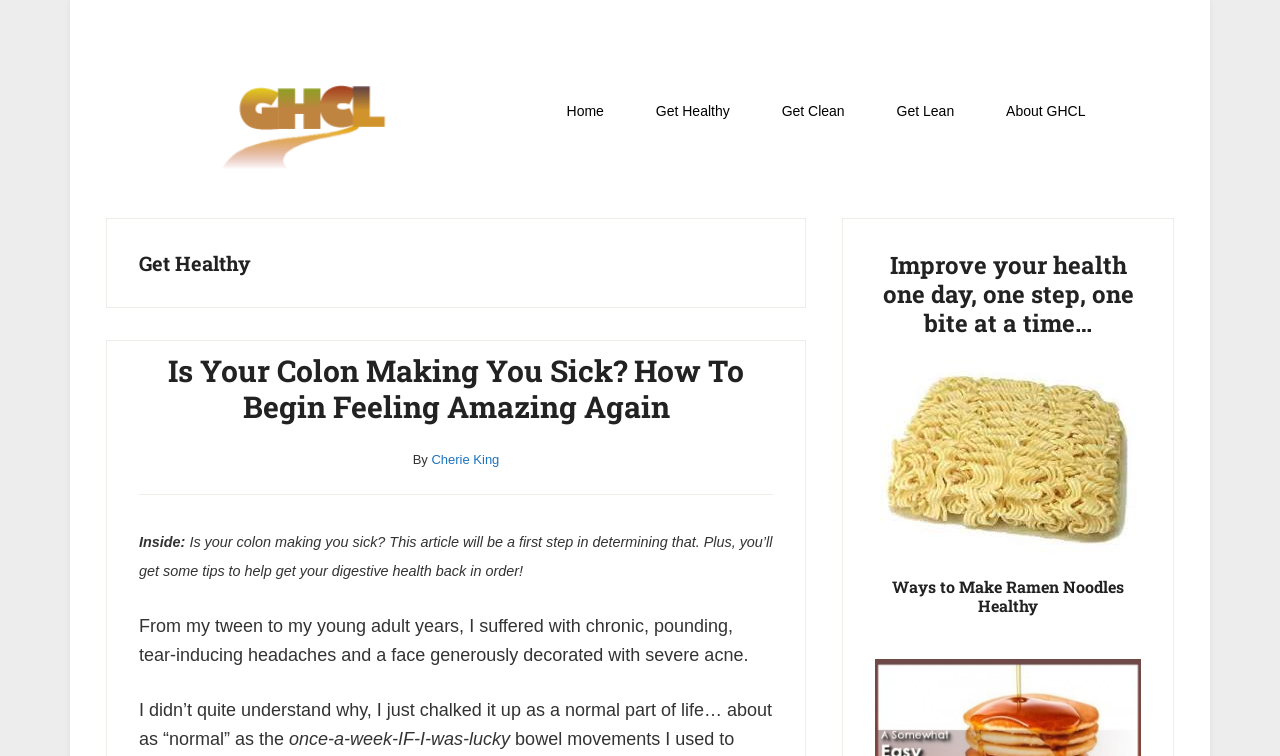Please locate the bounding box coordinates of the element's region that needs to be clicked to follow the instruction: "Explore the 'Ways to Make Ramen Noodles Healthy' article". The bounding box coordinates should be provided as four float numbers between 0 and 1, i.e., [left, top, right, bottom].

[0.697, 0.762, 0.878, 0.815]